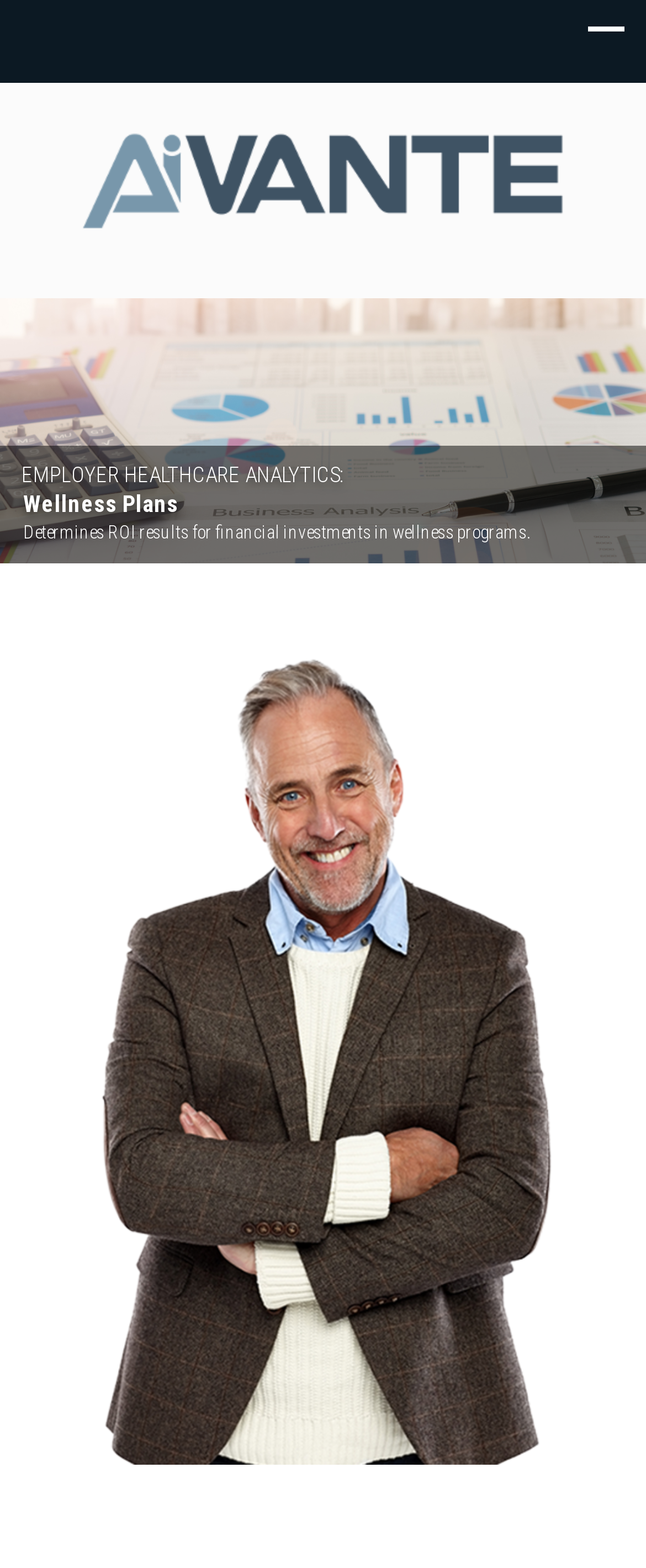Is the webpage focused on a specific type of healthcare?
Based on the content of the image, thoroughly explain and answer the question.

The static text element 'EMPLOYER HEALTHCARE ANALYTICS' suggests that the webpage is focused on a specific type of healthcare, namely employer healthcare. This implies that the wellness plans and analytics are targeted towards employers rather than individual consumers.